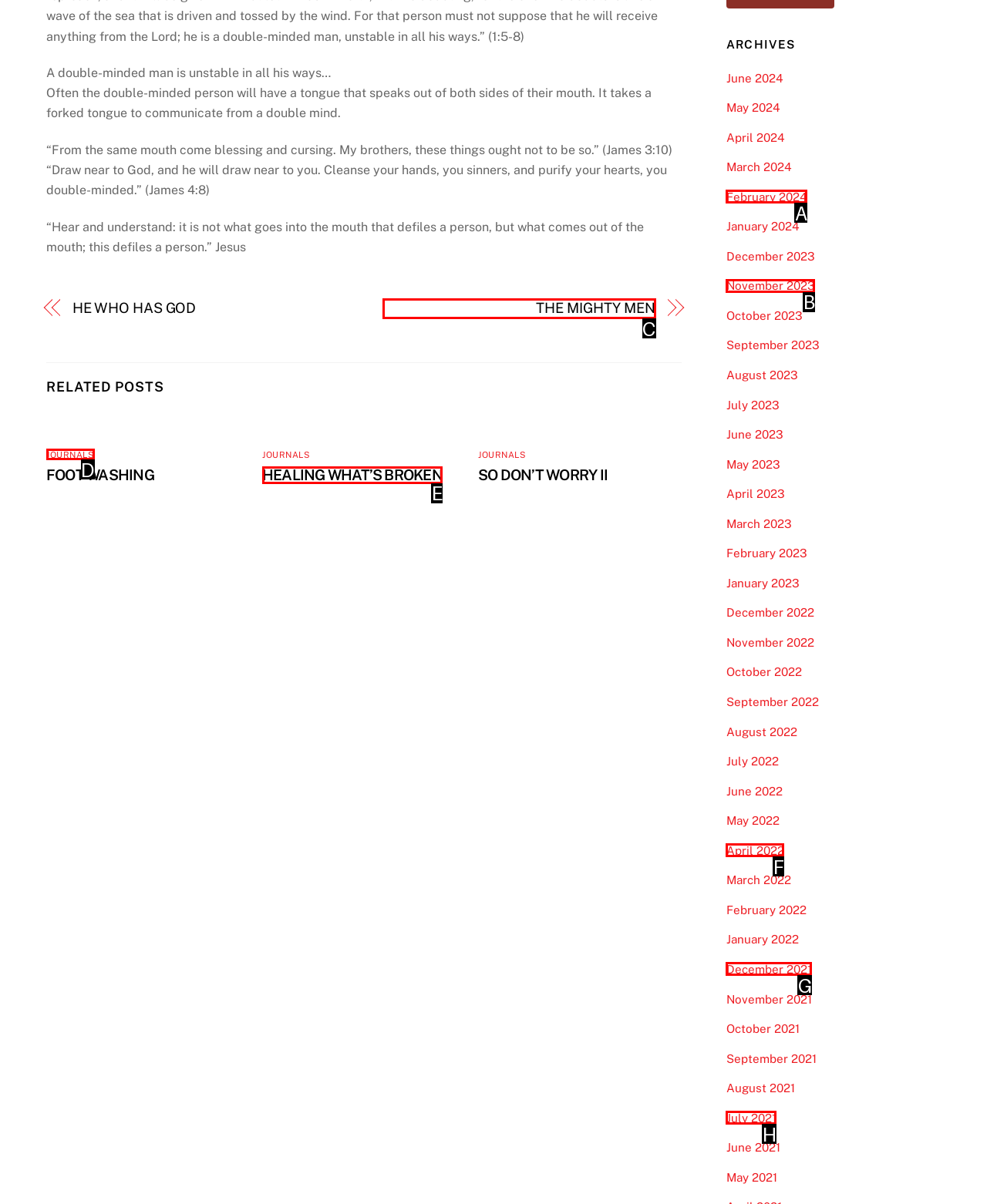Identify which HTML element matches the description: THE MIGHTY MEN
Provide your answer in the form of the letter of the correct option from the listed choices.

C